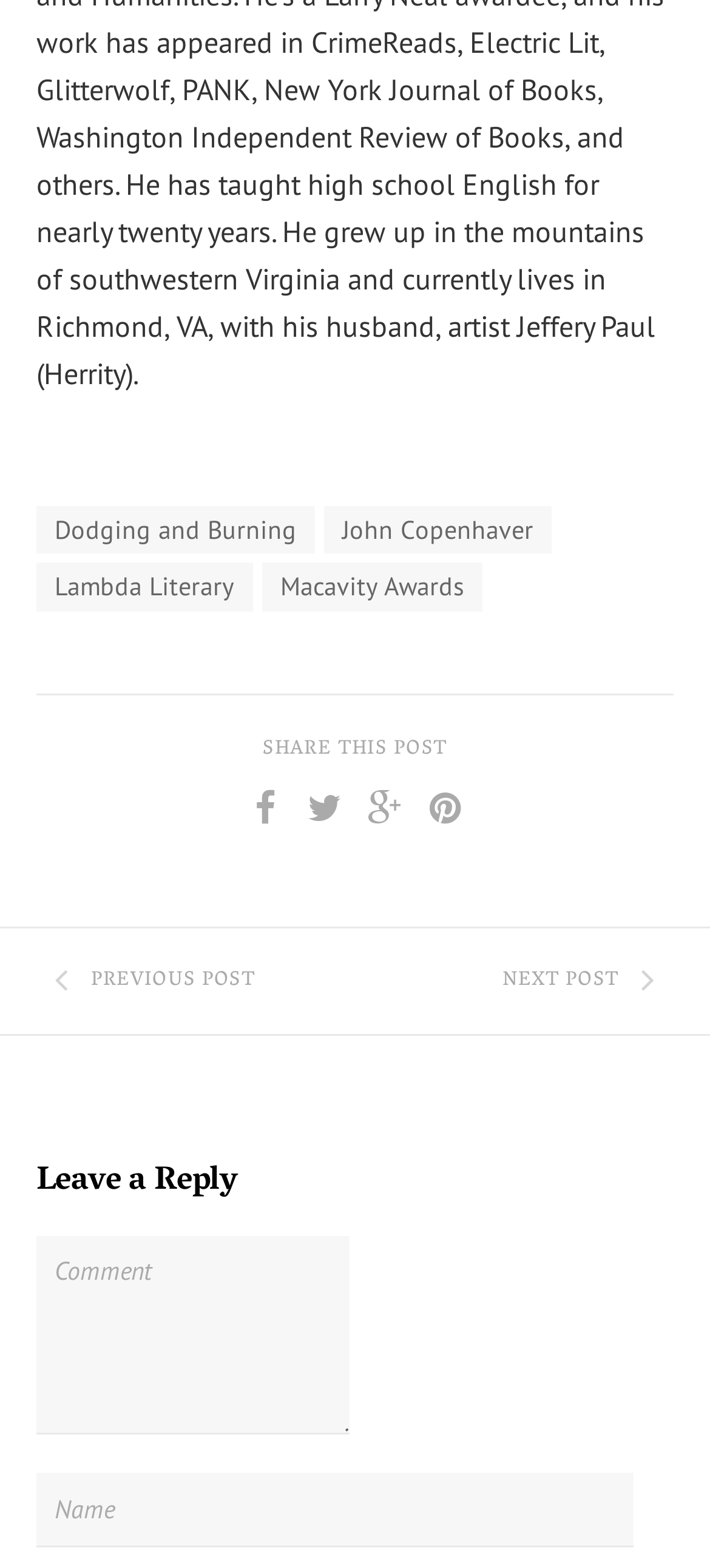Locate the bounding box coordinates of the element to click to perform the following action: 'Click on the next post'. The coordinates should be given as four float values between 0 and 1, in the form of [left, top, right, bottom].

[0.708, 0.614, 0.923, 0.638]